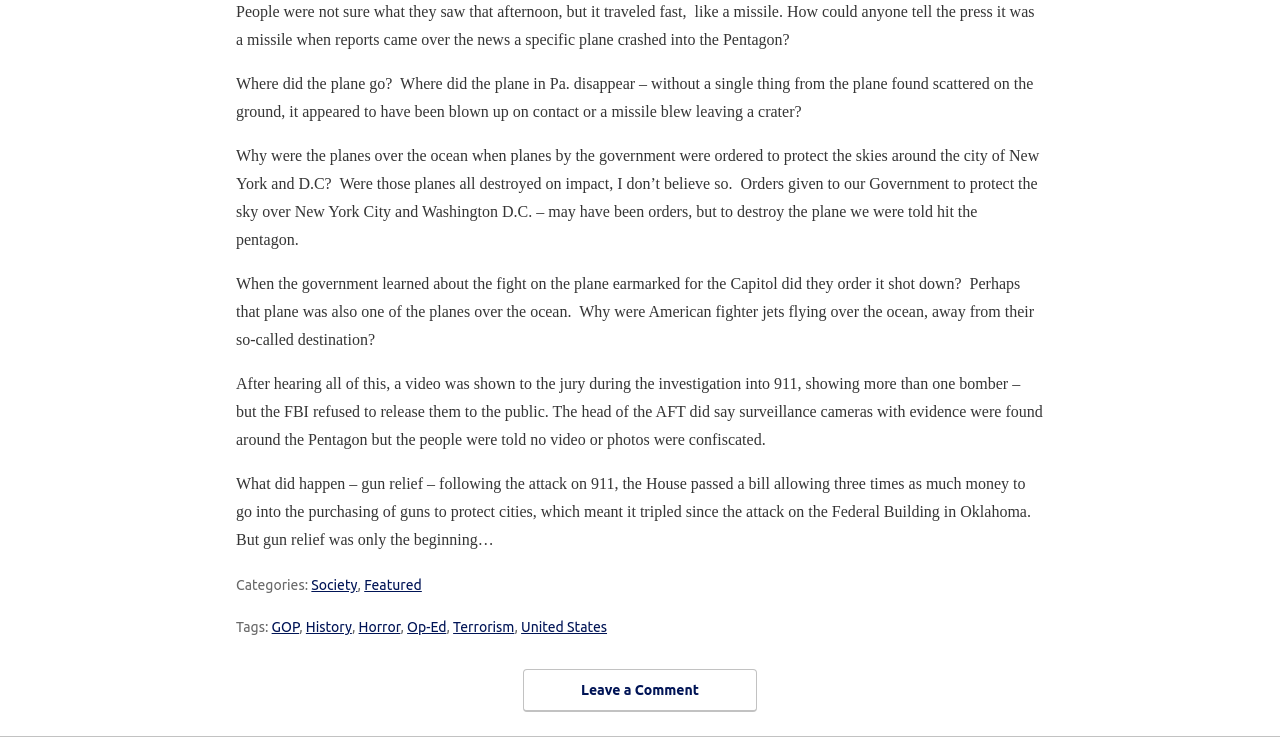What is the purpose of the links in the footer?
Refer to the image and give a detailed response to the question.

The links in the footer appear to be categorizing the content of the webpage, allowing users to navigate to related topics or articles.